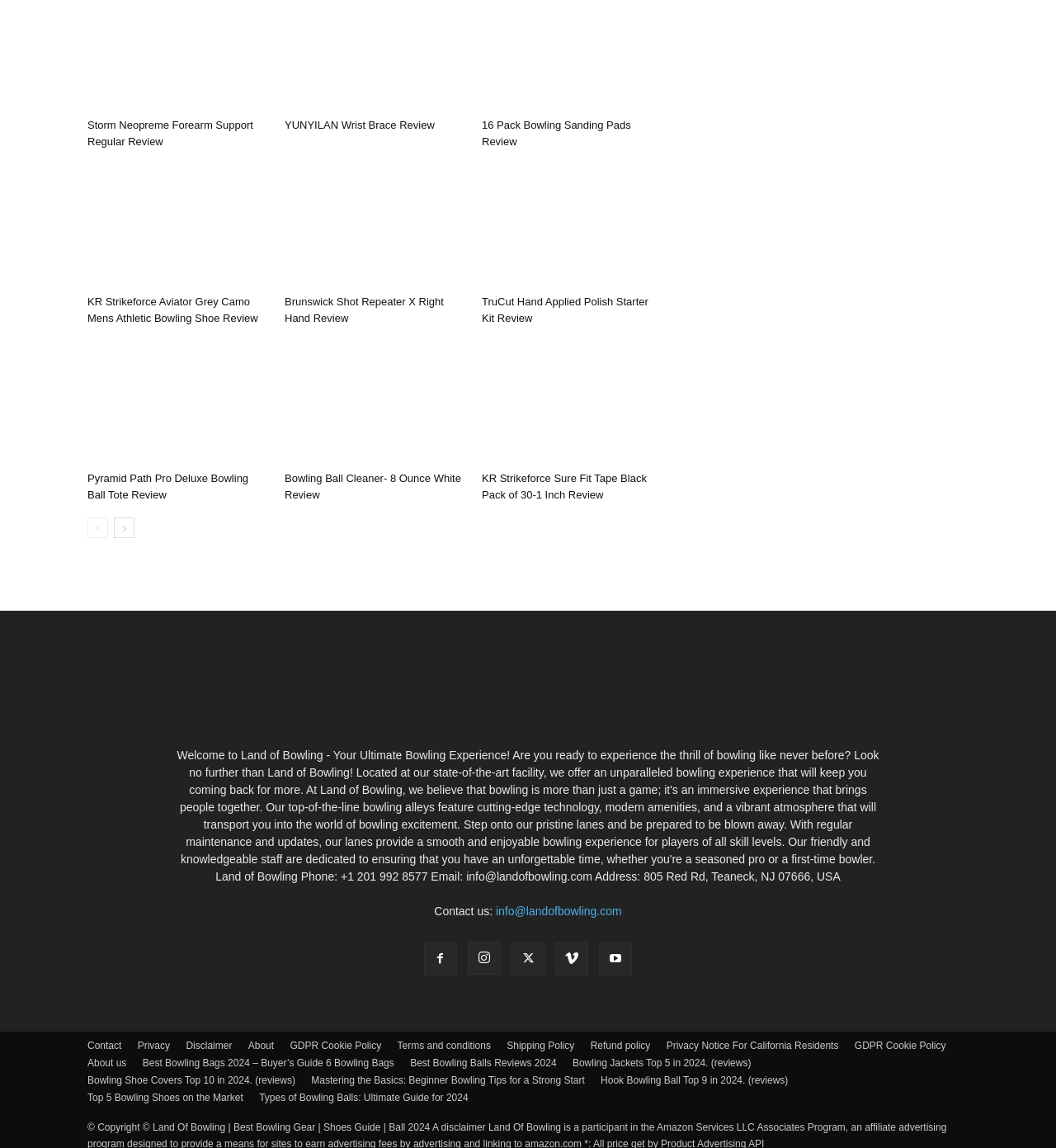What is the contact email of Land Of Bowling?
Please answer using one word or phrase, based on the screenshot.

info@landofbowling.com